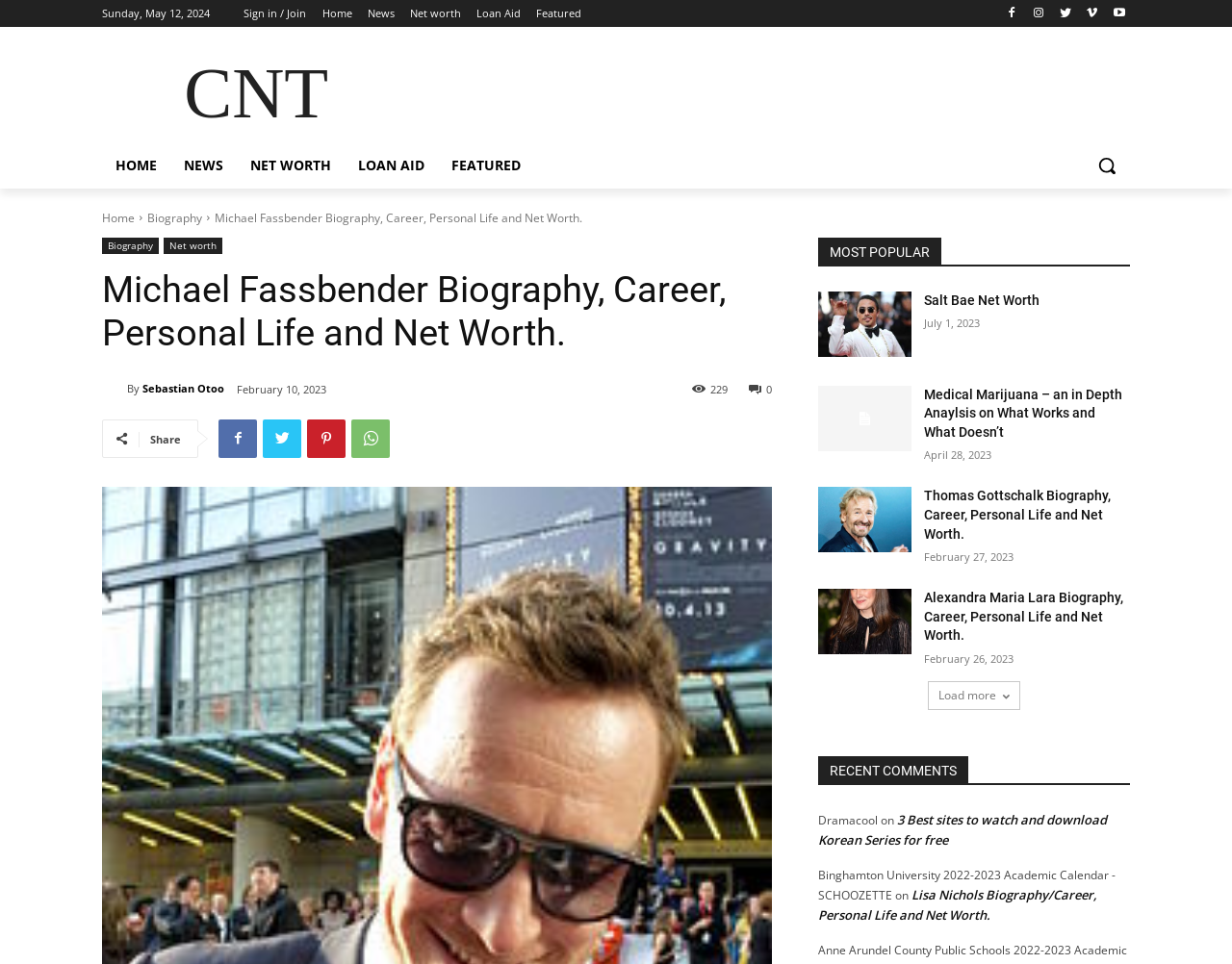How many social media links are there?
Based on the screenshot, answer the question with a single word or phrase.

4